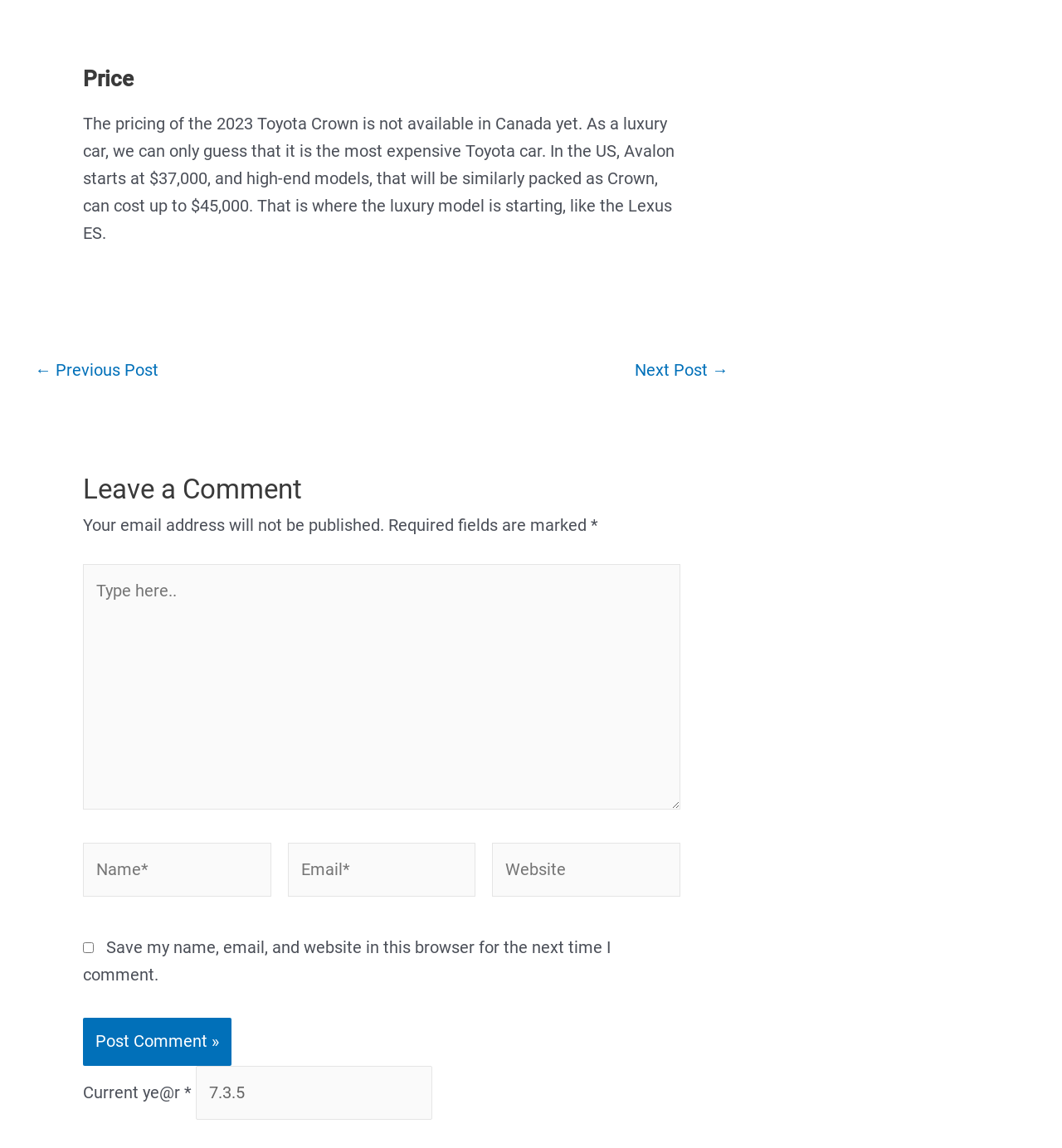Identify the bounding box coordinates for the UI element mentioned here: "Next Post →". Provide the coordinates as four float values between 0 and 1, i.e., [left, top, right, bottom].

[0.598, 0.315, 0.686, 0.329]